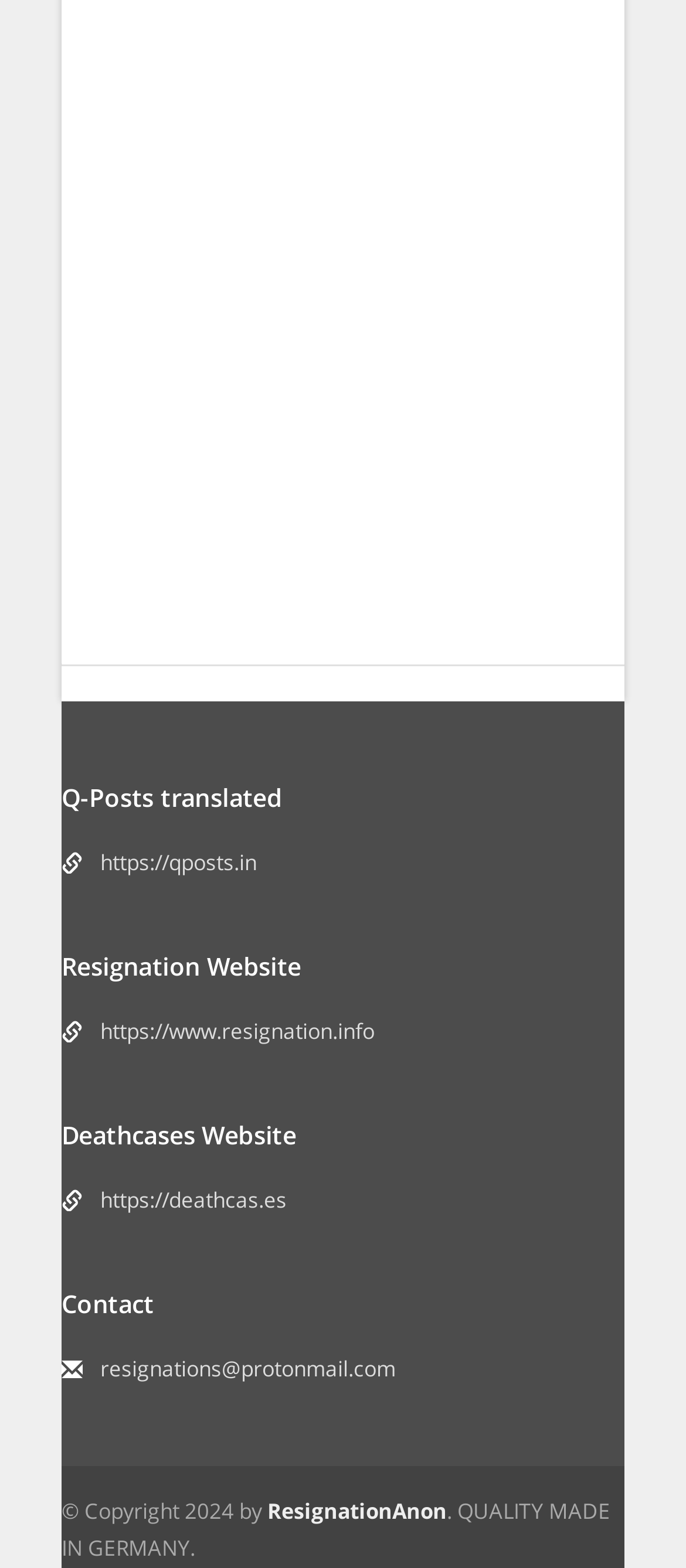Please give a succinct answer using a single word or phrase:
How many links are present on the webpage?

4